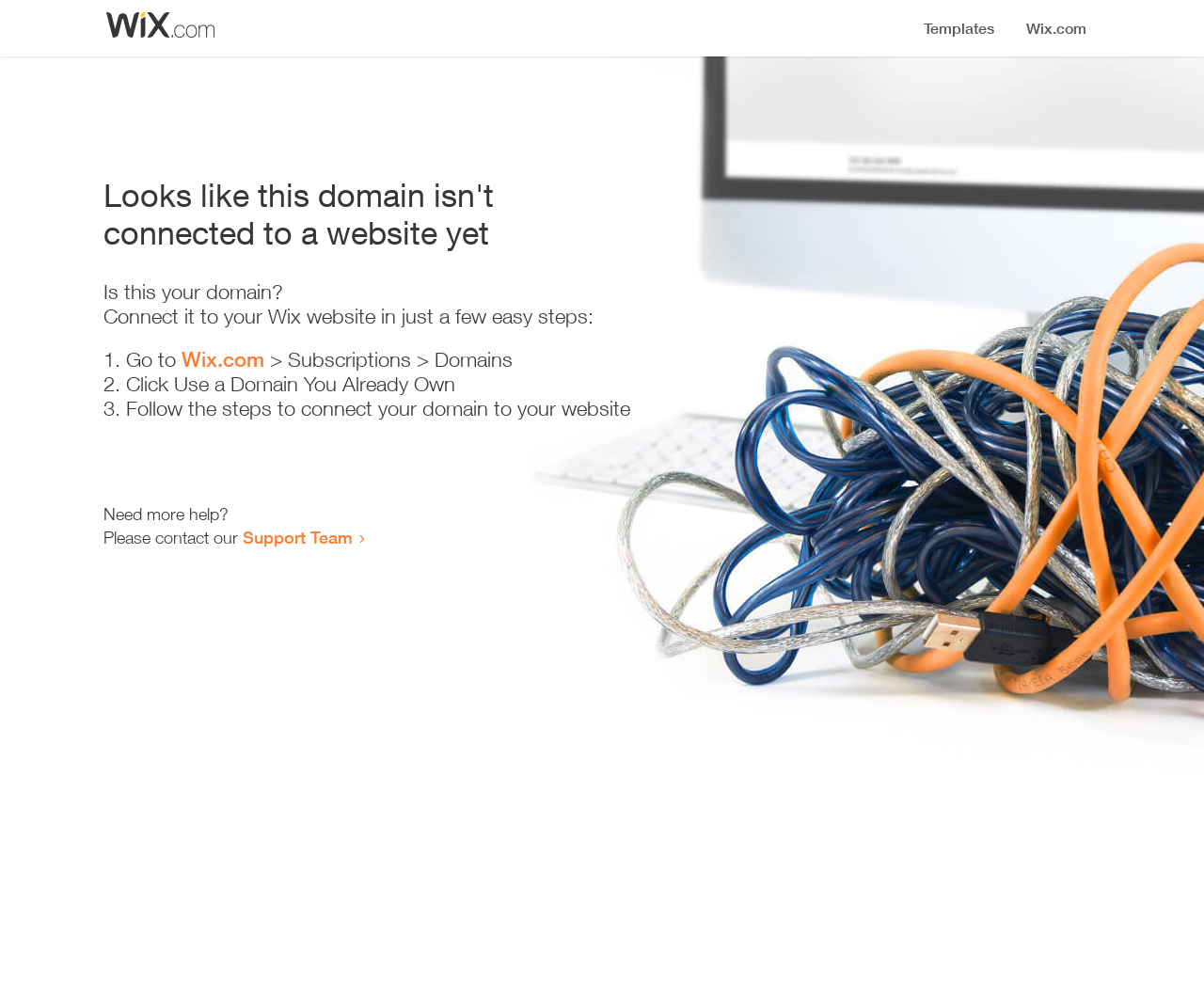How many steps are required to connect the domain?
Please answer the question as detailed as possible.

The webpage provides a list of steps to connect the domain, and there are three list markers '1.', '2.', and '3.' indicating that three steps are required.